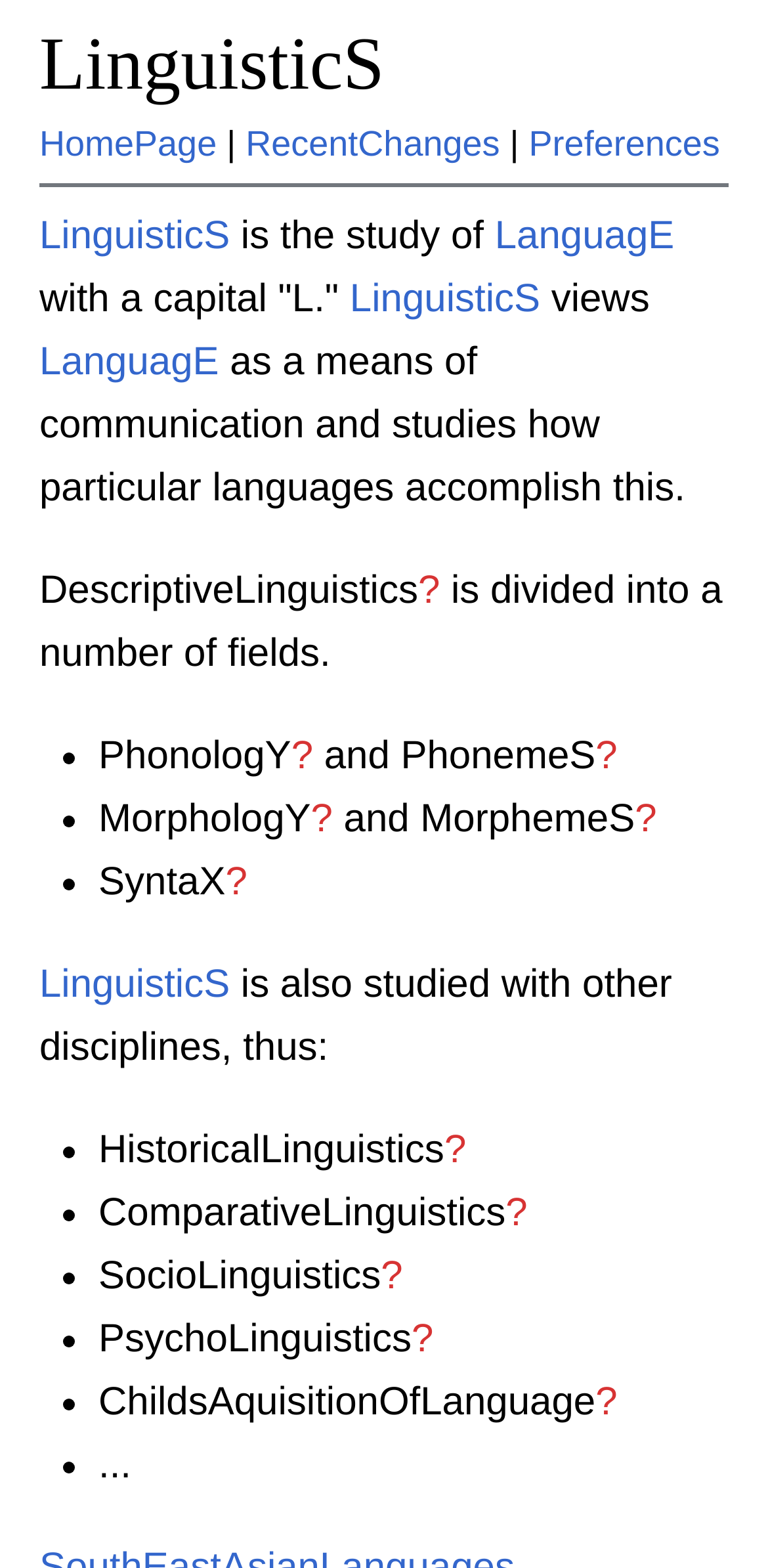Please specify the coordinates of the bounding box for the element that should be clicked to carry out this instruction: "learn about DescriptiveLinguistics". The coordinates must be four float numbers between 0 and 1, formatted as [left, top, right, bottom].

[0.051, 0.363, 0.544, 0.391]